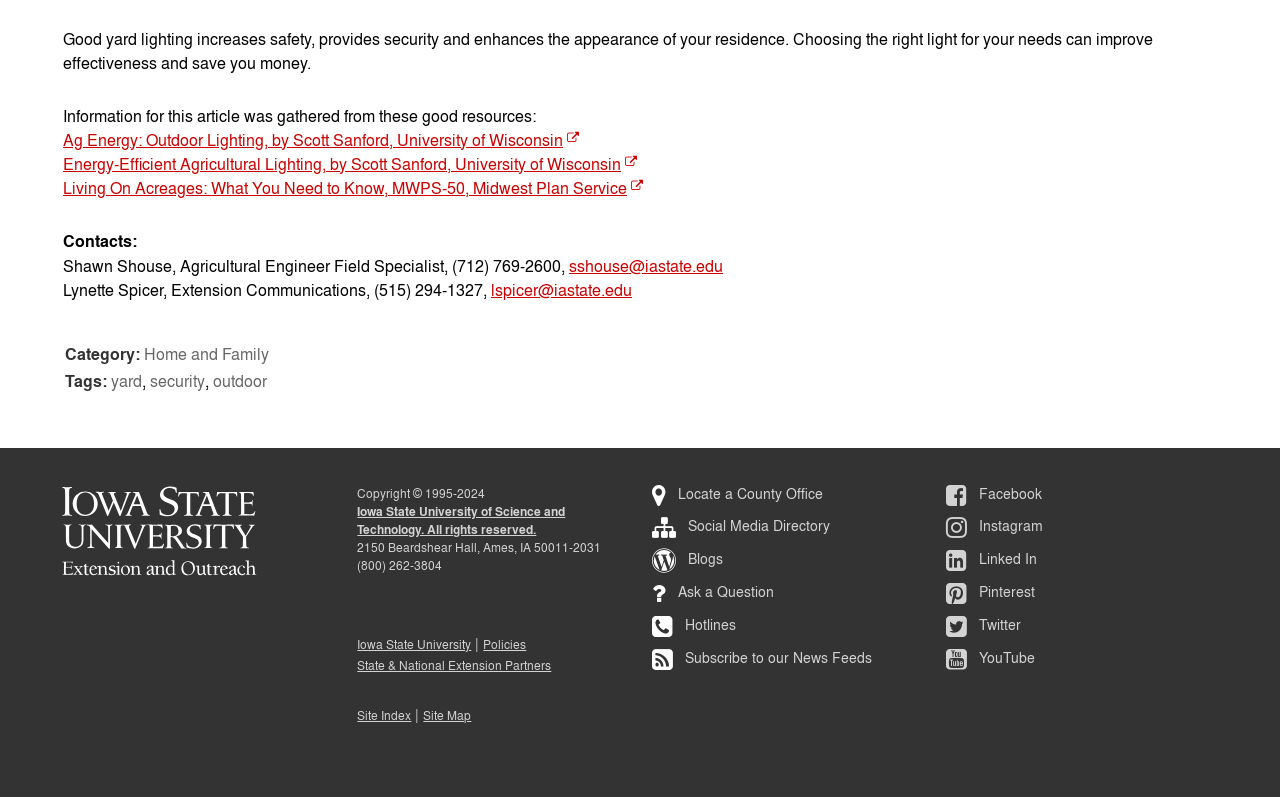What is the institution associated with this webpage?
Answer the question in a detailed and comprehensive manner.

The institution associated with this webpage is Iowa State University, as evident from the link 'Iowa State University Extension and Outreach' and the image 'Iowa State University Extension and Outreach' at the bottom of the page.